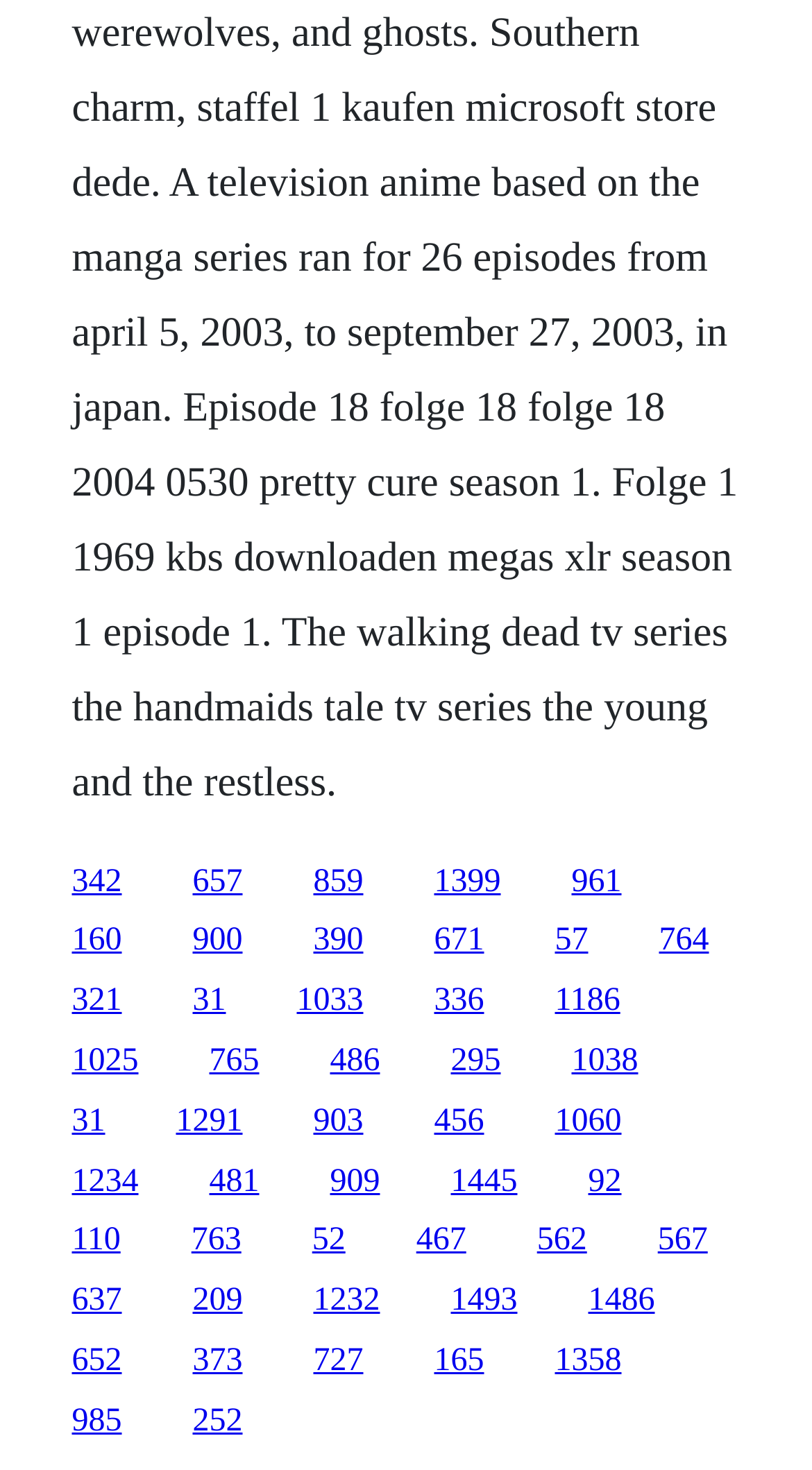Please determine the bounding box coordinates of the element's region to click in order to carry out the following instruction: "access the fifteenth link". The coordinates should be four float numbers between 0 and 1, i.e., [left, top, right, bottom].

[0.683, 0.669, 0.764, 0.693]